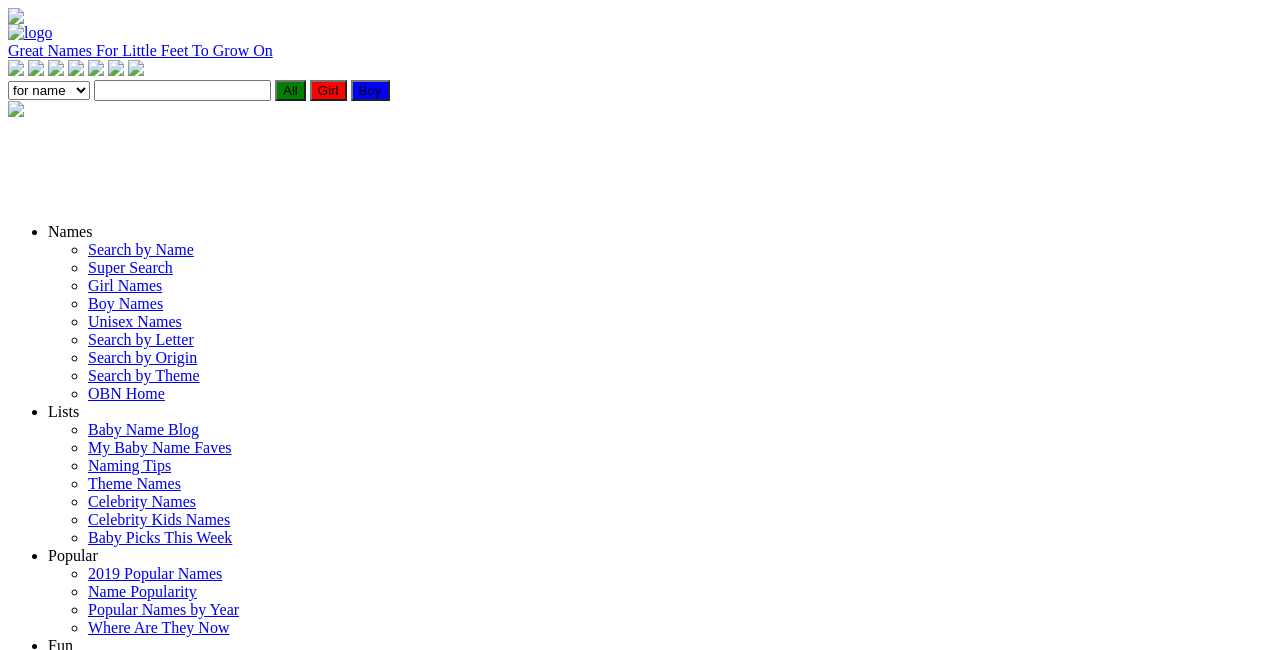Give a detailed overview of the webpage's appearance and contents.

This webpage is about the baby boy name Kofi, providing information on its meaning, popularity, hieroglyphics, and numerology, as well as other interesting facts. 

At the top of the page, there is a logo and a search bar with a combobox and three buttons labeled "All", "Girl", and "Boy". Below the search bar, there are several links, including "Girl Names", "Boy Names", "2019 Most Popular Names", and "Search By Letter", each accompanied by a small icon. 

On the left side of the page, there is a menu with various options, including "Search by Name", "Super Search", "Girl Names", "Boy Names", and more. These options are listed in a bulleted format with circular markers. 

The main content of the page is divided into three sections: "Names", "Lists", and "Popular". Each section has a heading and a list of links with circular markers. The "Names" section has links to search by name, super search, and search by origin. The "Lists" section has links to various lists, such as baby name blog, my baby name faves, and naming tips. The "Popular" section has links to popular names, name popularity, and popular names by year. 

There is also an advertisement iframe on the page, located below the menu.